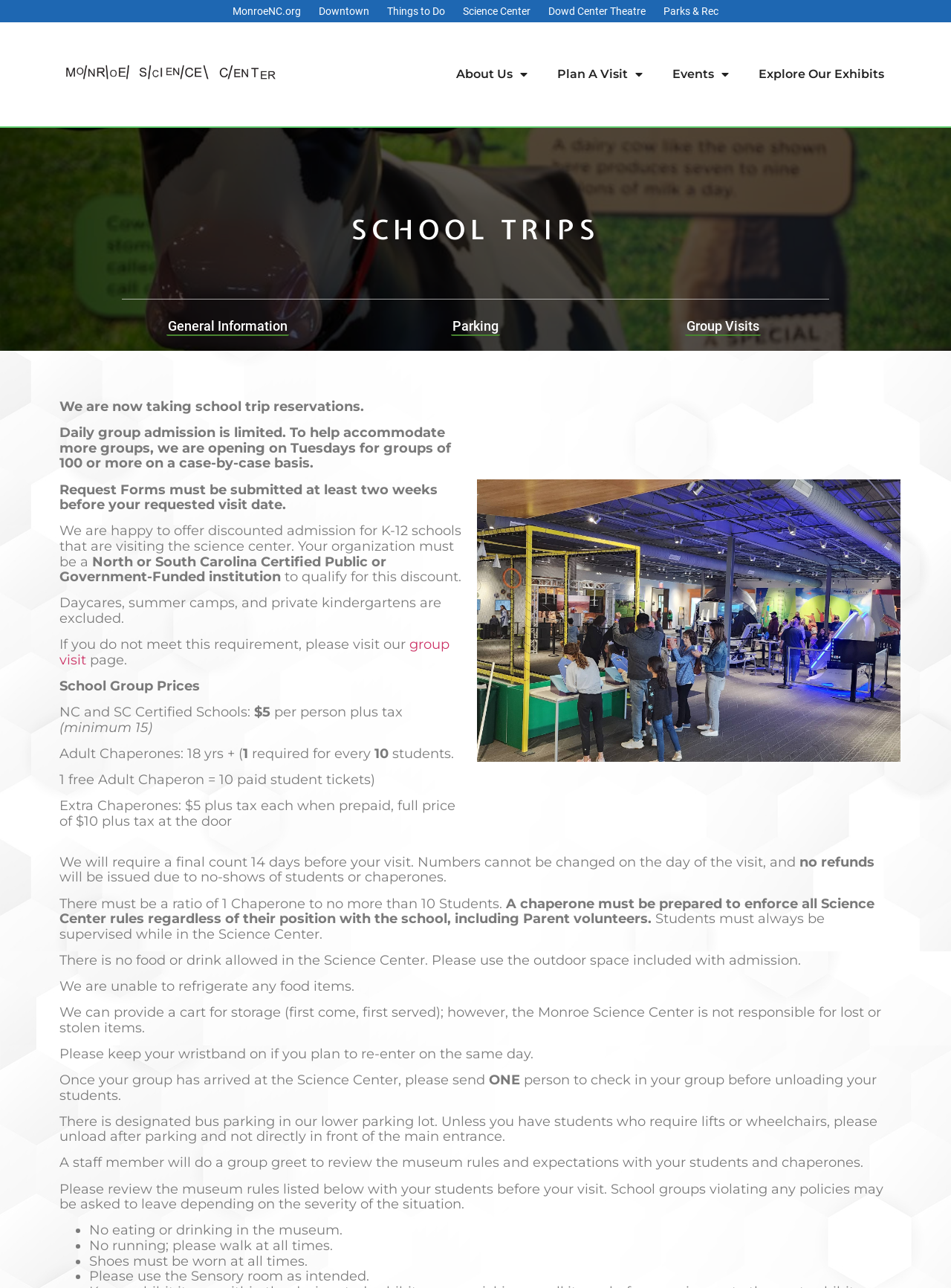What is the ratio of chaperones to students required?
Carefully analyze the image and provide a thorough answer to the question.

The webpage states that 'There must be a ratio of 1 Chaperone to no more than 10 Students.' This means that for every 10 students, there must be at least one chaperone.